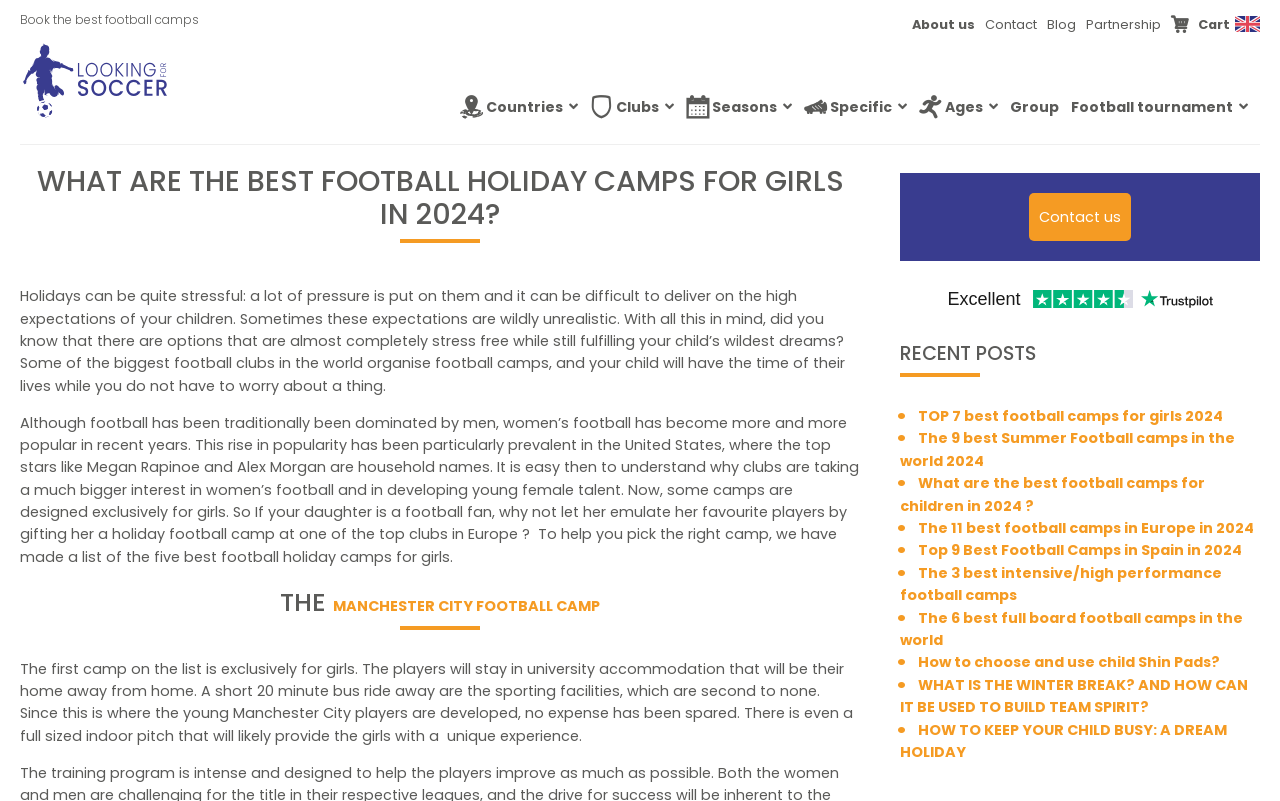What is the purpose of the 'Contact us' link?
Could you answer the question with a detailed and thorough explanation?

The 'Contact us' link is likely provided for individuals who have questions or need more information about the football camps. It allows them to get in touch with the camp organizers or administrators to ask questions or request more details.